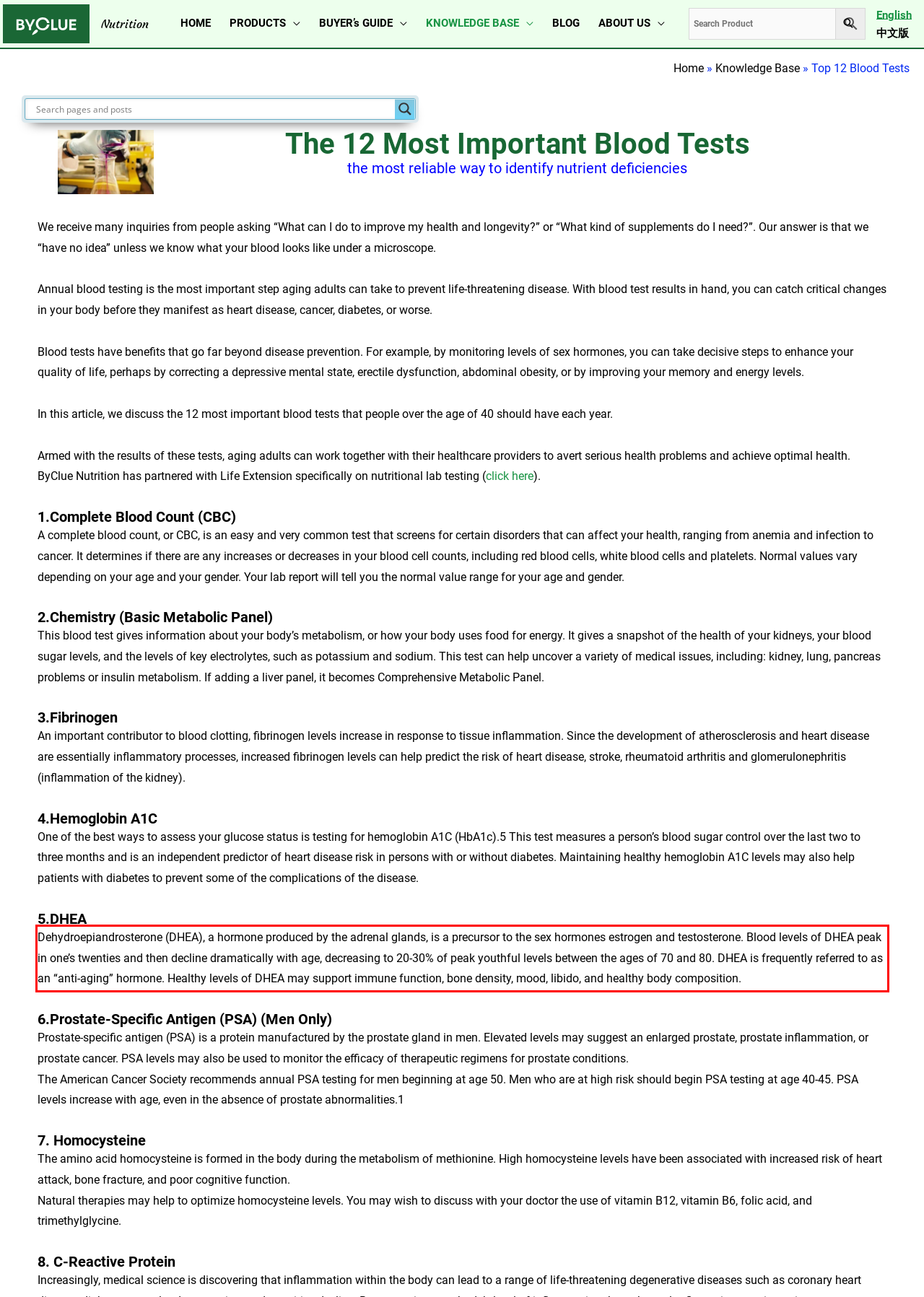By examining the provided screenshot of a webpage, recognize the text within the red bounding box and generate its text content.

Dehydroepiandrosterone (DHEA), a hormone produced by the adrenal glands, is a precursor to the sex hormones estrogen and testosterone. Blood levels of DHEA peak in one’s twenties and then decline dramatically with age, decreasing to 20-30% of peak youthful levels between the ages of 70 and 80. DHEA is frequently referred to as an “anti-aging” hormone. Healthy levels of DHEA may support immune function, bone density, mood, libido, and healthy body composition.